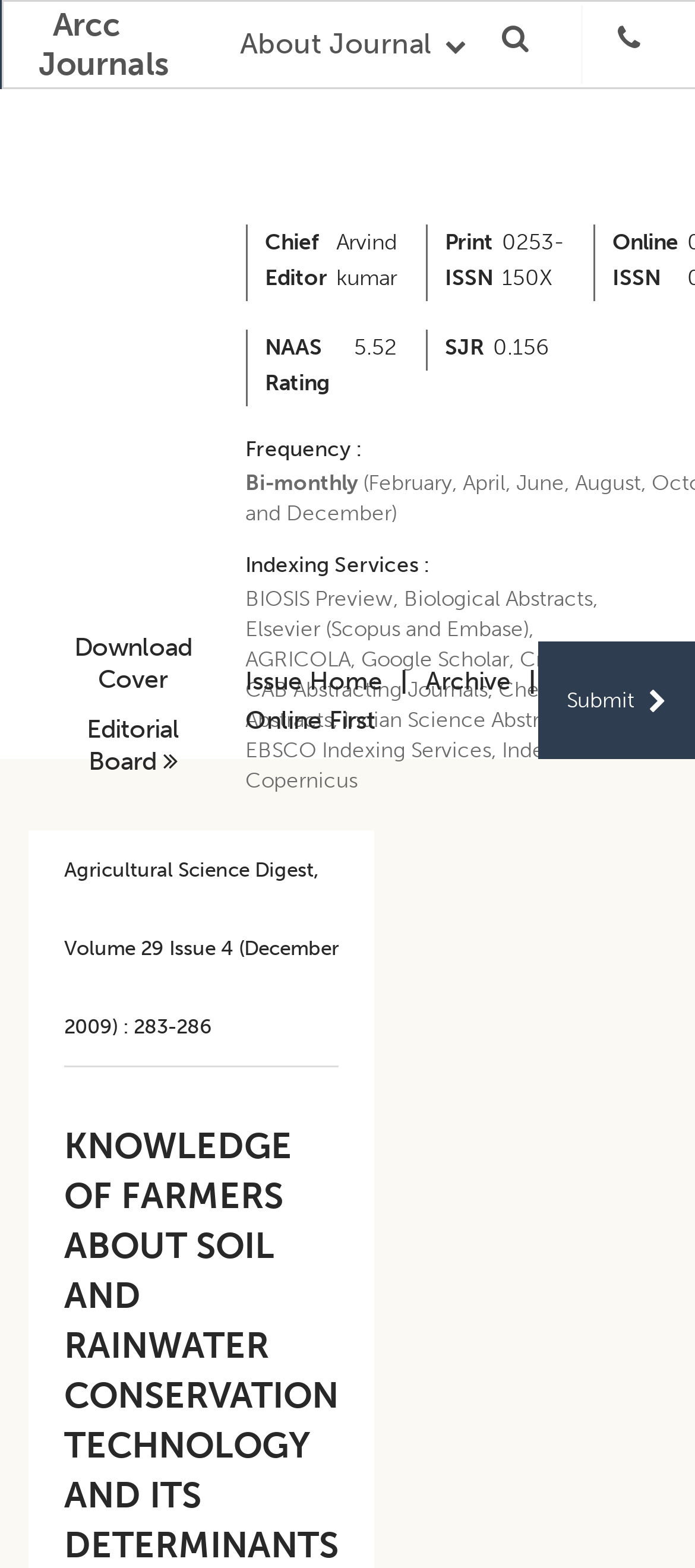Please find the top heading of the webpage and generate its text.

KNOWLEDGE OF FARMERS ABOUT SOIL AND RAINWATER CONSERVATION TECHNOLOGY AND ITS DETERMINANTS